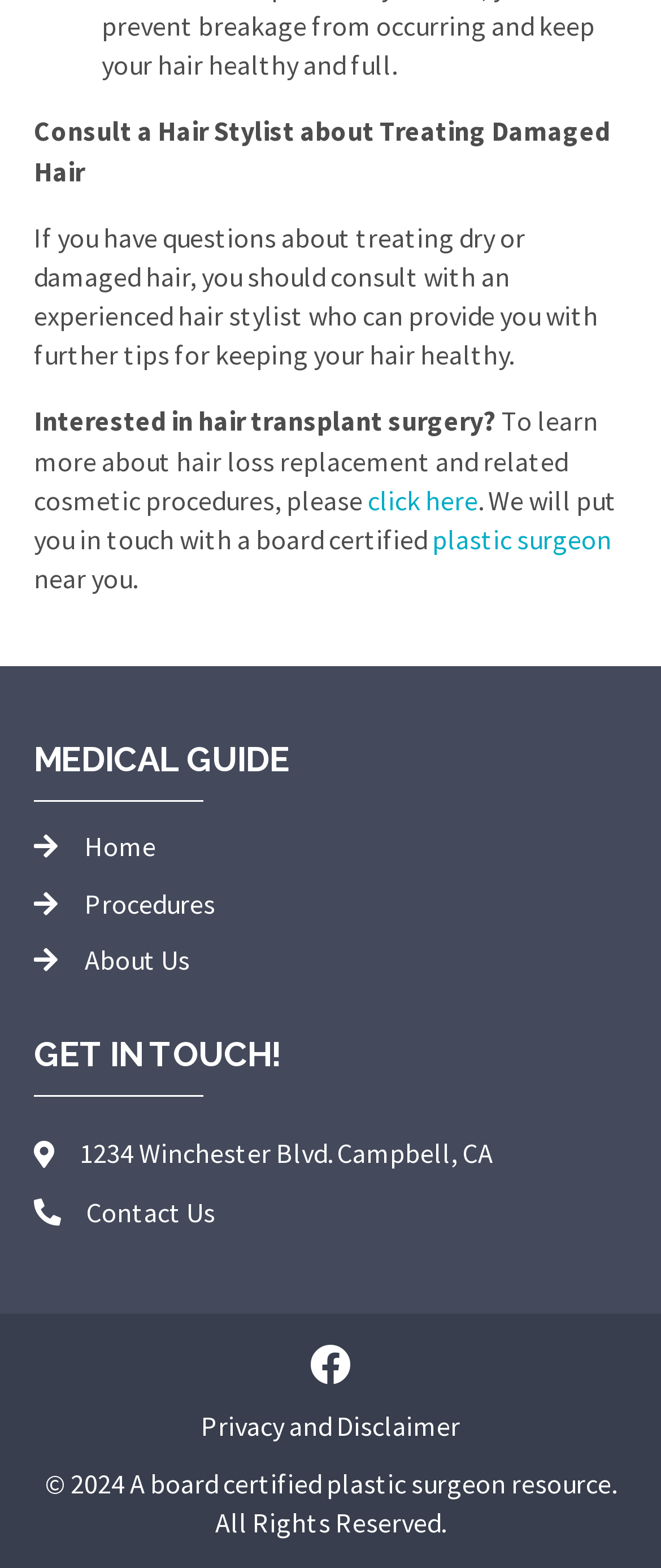What is the topic of the first paragraph?
Please answer the question with as much detail and depth as you can.

The first paragraph starts with the sentence 'Consult a Hair Stylist about Treating Damaged Hair', which indicates that the topic of the paragraph is about treating damaged hair.